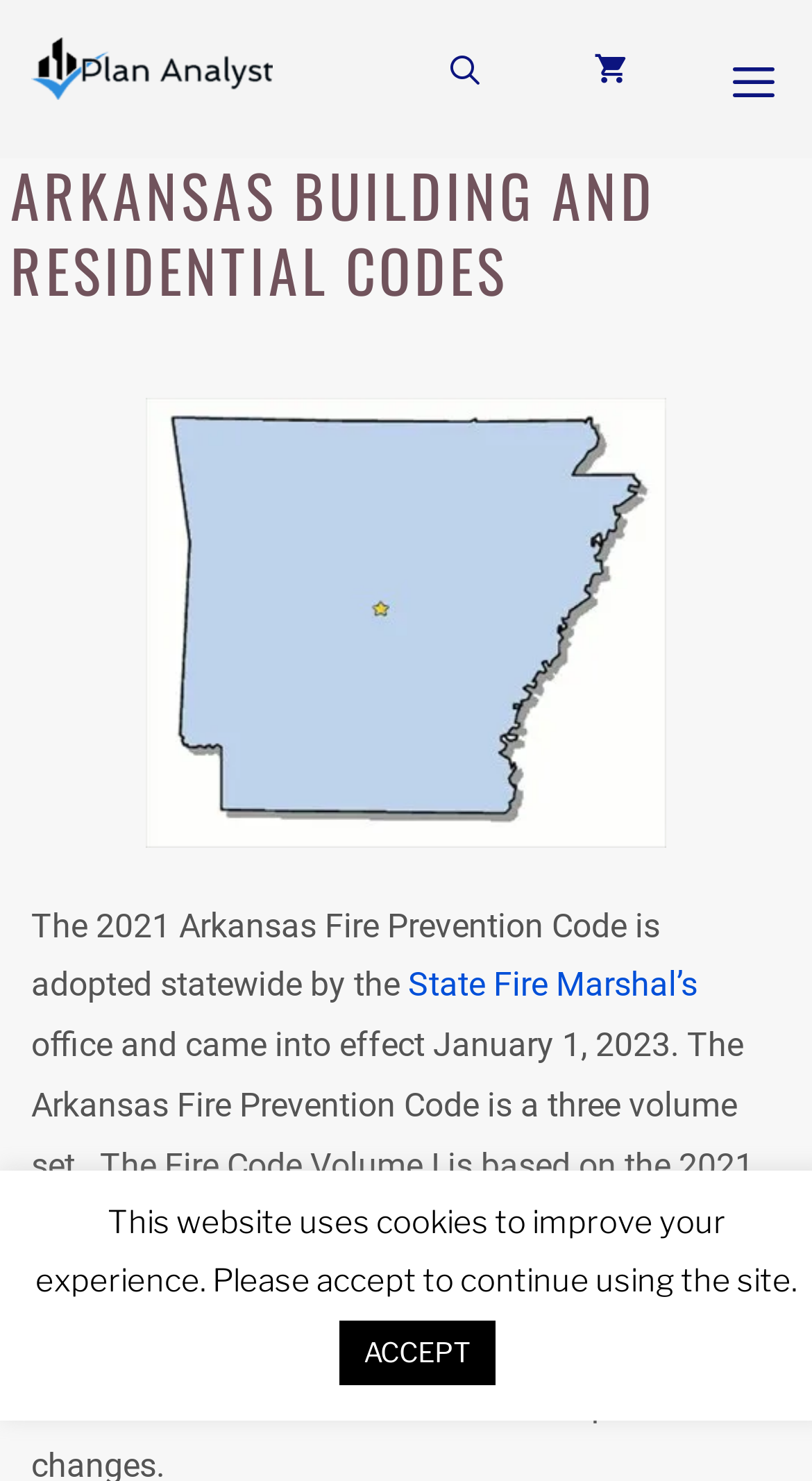What is the name of the office that adopted the code?
We need a detailed and exhaustive answer to the question. Please elaborate.

The answer can be found in the text 'The 2021 Arkansas Fire Prevention Code is adopted statewide by the State Fire Marshal’s office and came into effect January 1, 2023.' which is located in the main content area of the webpage.